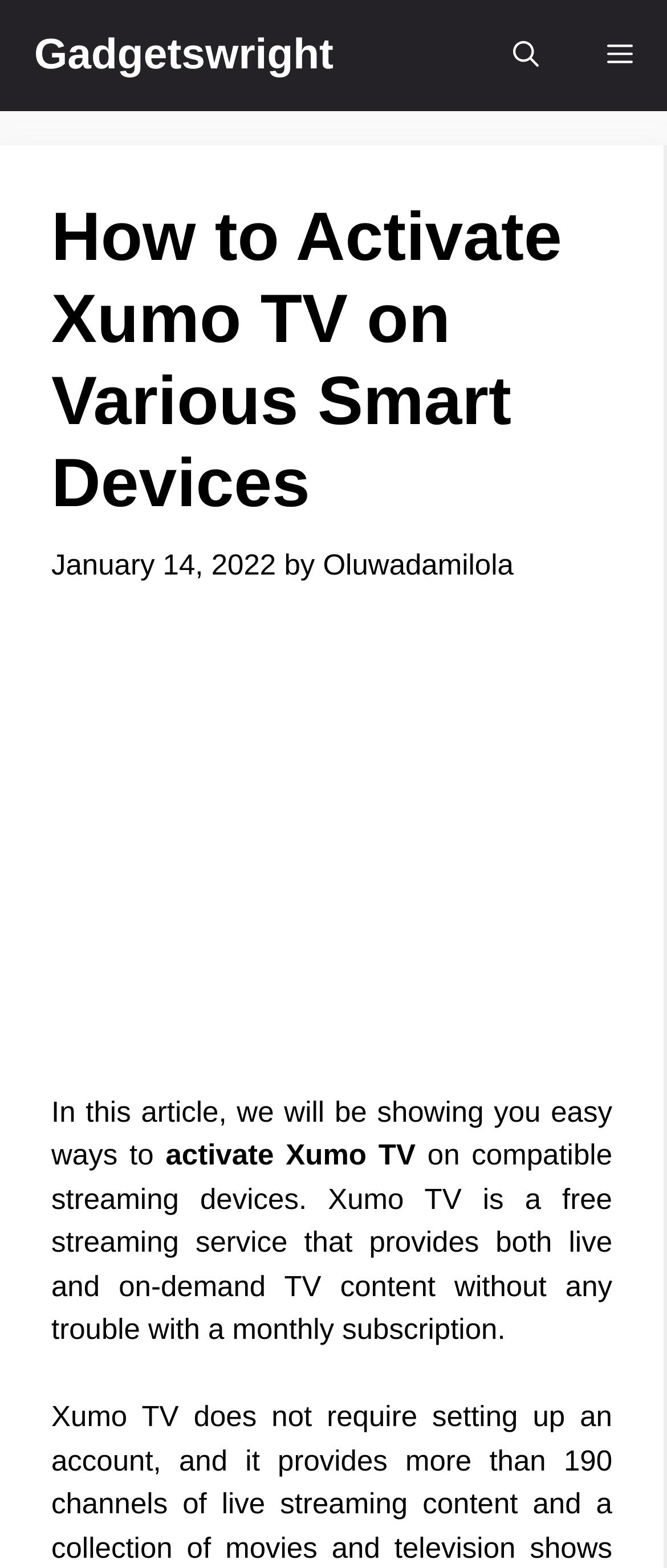Is Xumo TV a free service?
Answer with a single word or phrase by referring to the visual content.

Yes